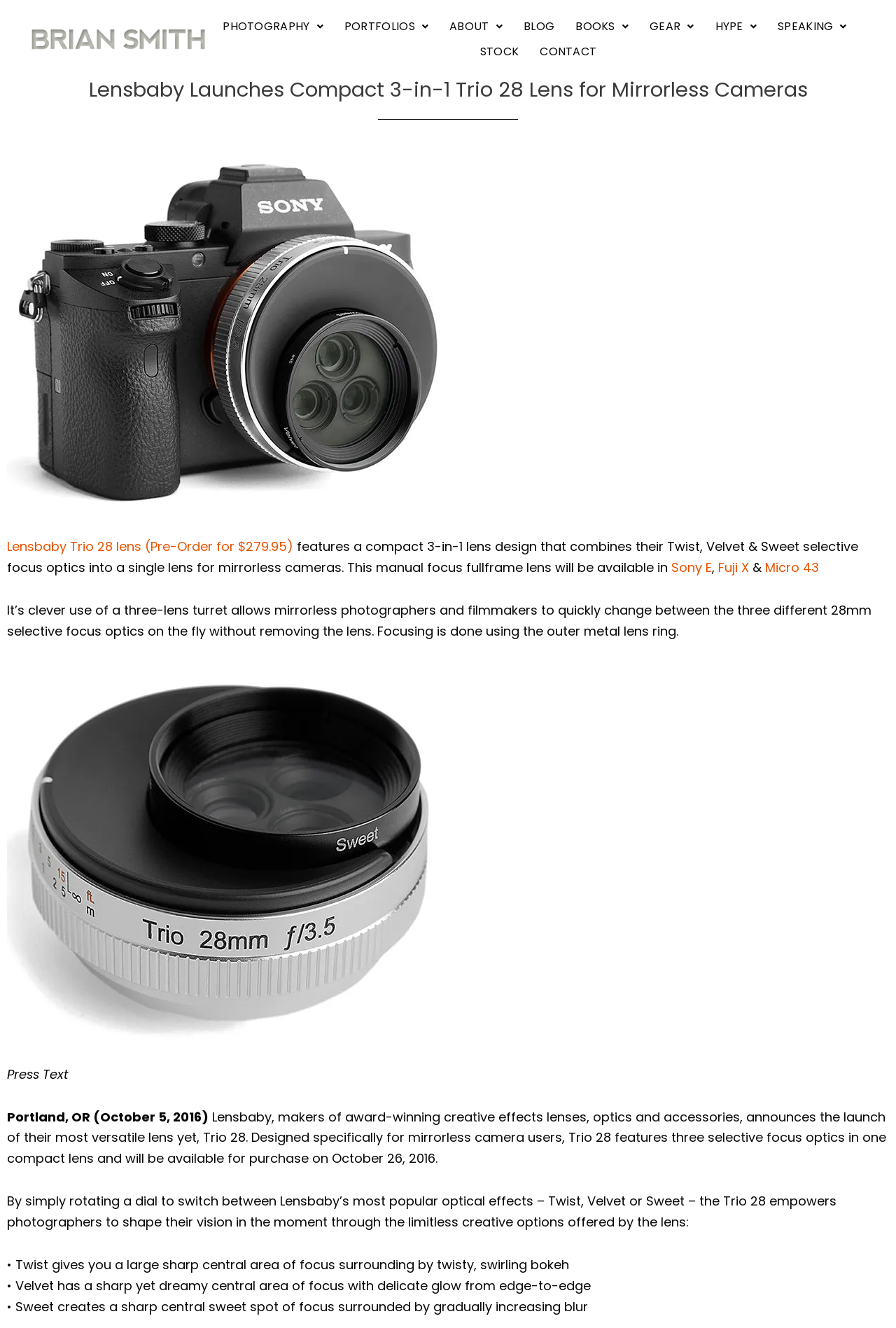Locate the bounding box coordinates of the clickable region to complete the following instruction: "View Lensbaby Trio 28 lens details."

[0.008, 0.405, 0.327, 0.418]